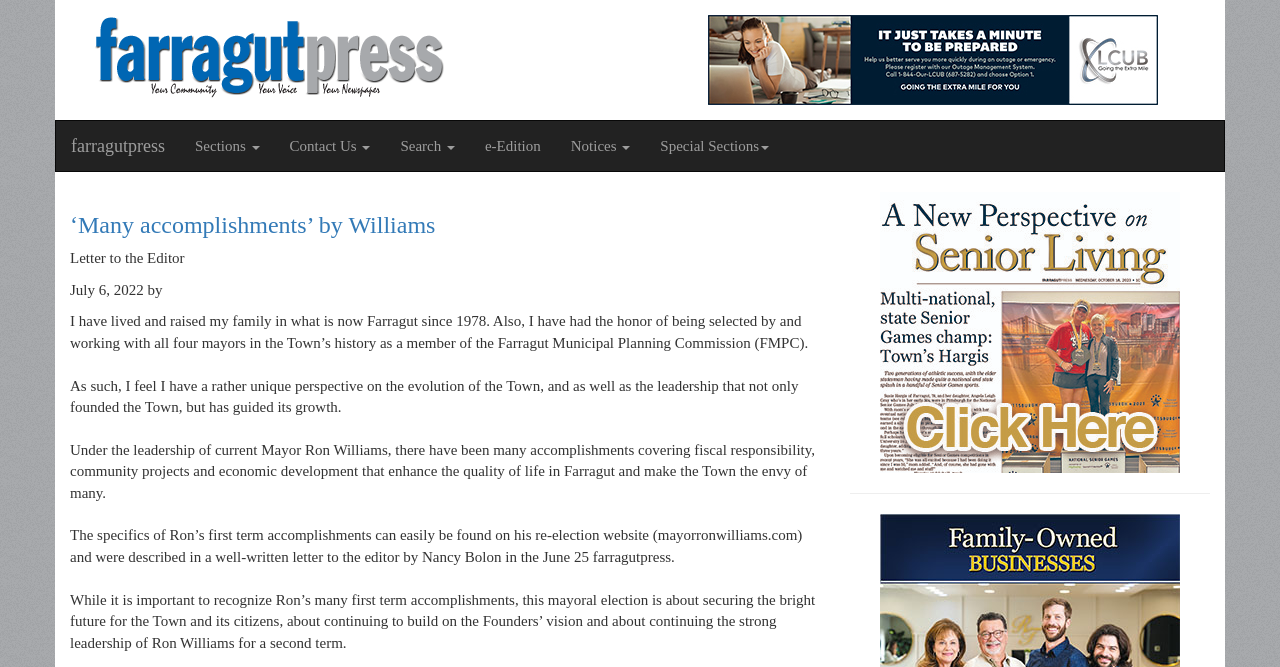Determine the bounding box coordinates of the region I should click to achieve the following instruction: "contact us". Ensure the bounding box coordinates are four float numbers between 0 and 1, i.e., [left, top, right, bottom].

[0.215, 0.181, 0.301, 0.256]